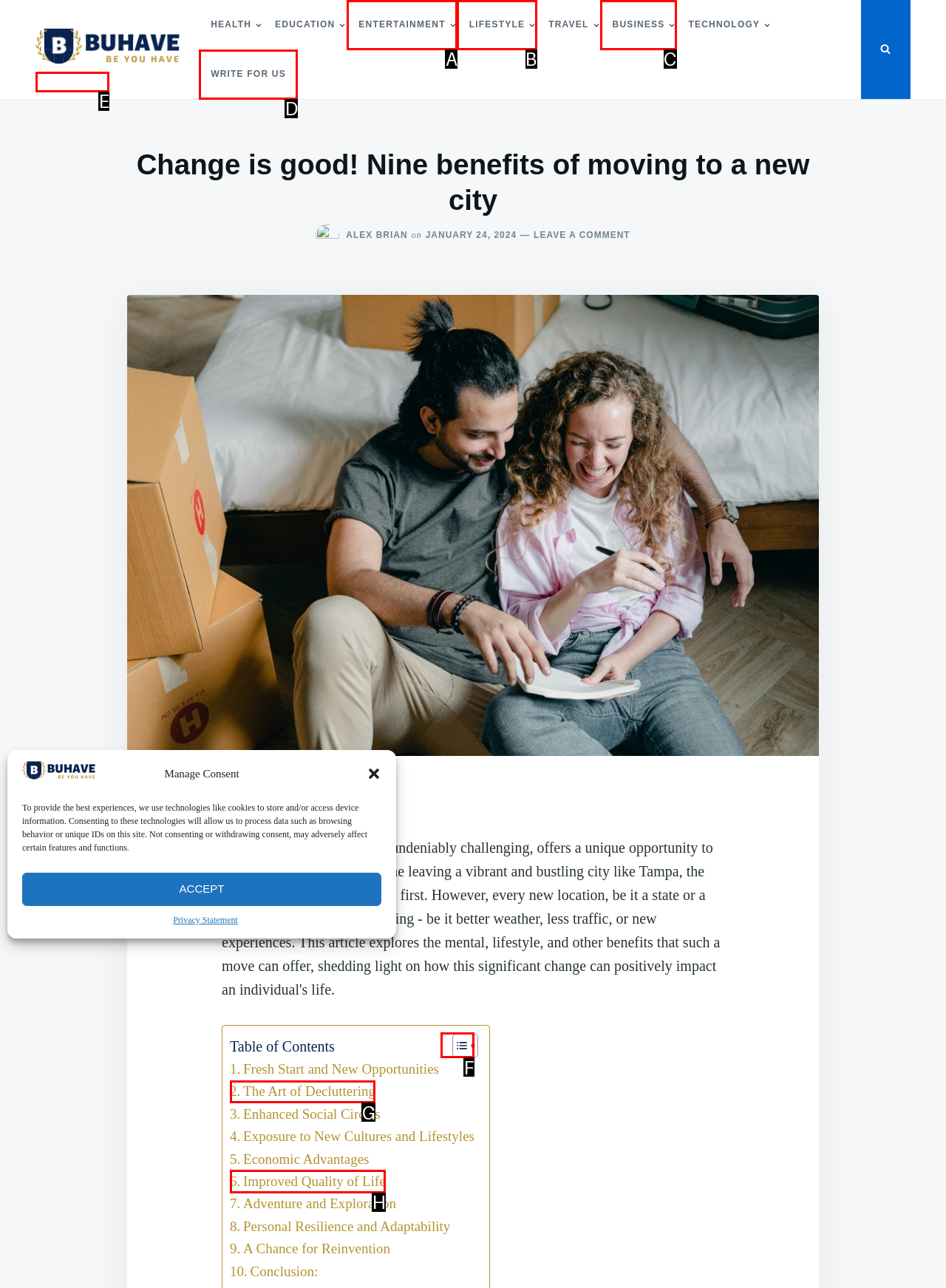Select the HTML element that matches the description: value="Sign Me Up!". Provide the letter of the chosen option as your answer.

None